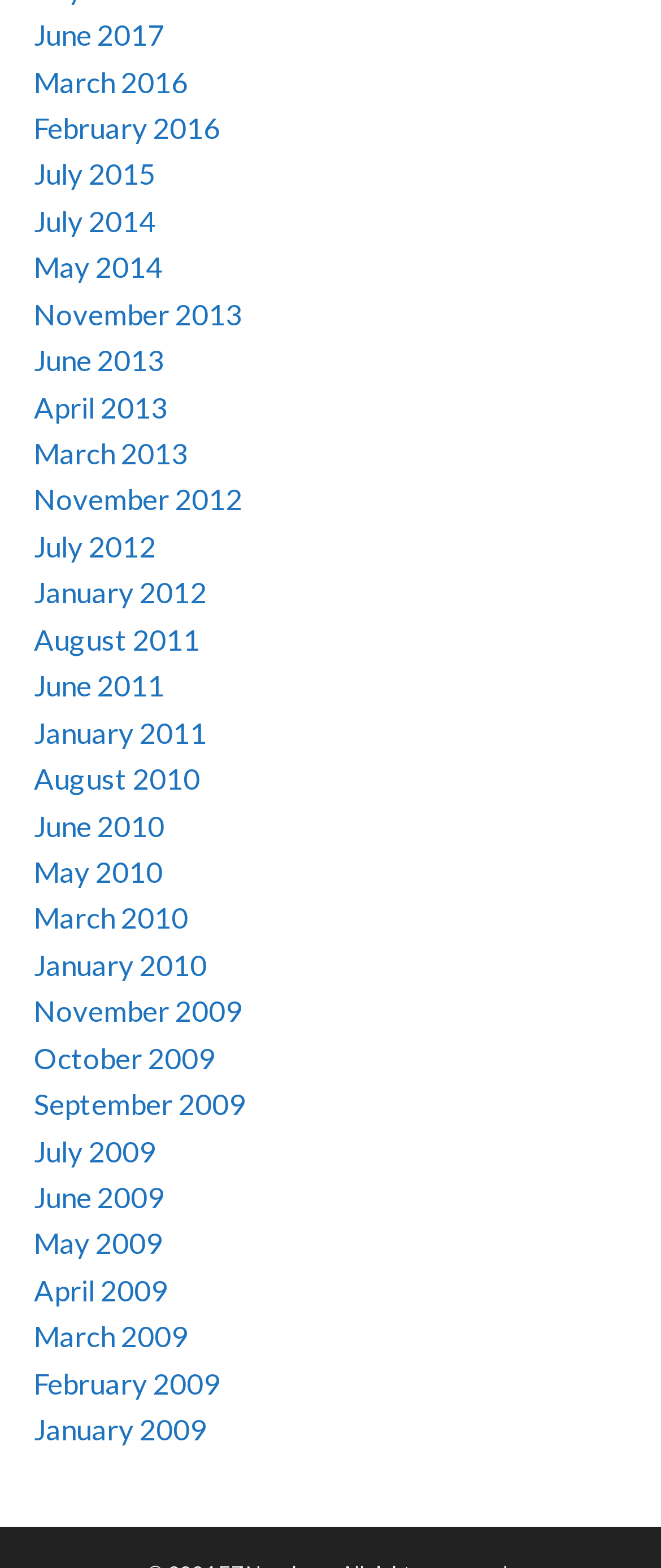Please identify the bounding box coordinates of the area I need to click to accomplish the following instruction: "view January 2012".

[0.051, 0.367, 0.313, 0.389]